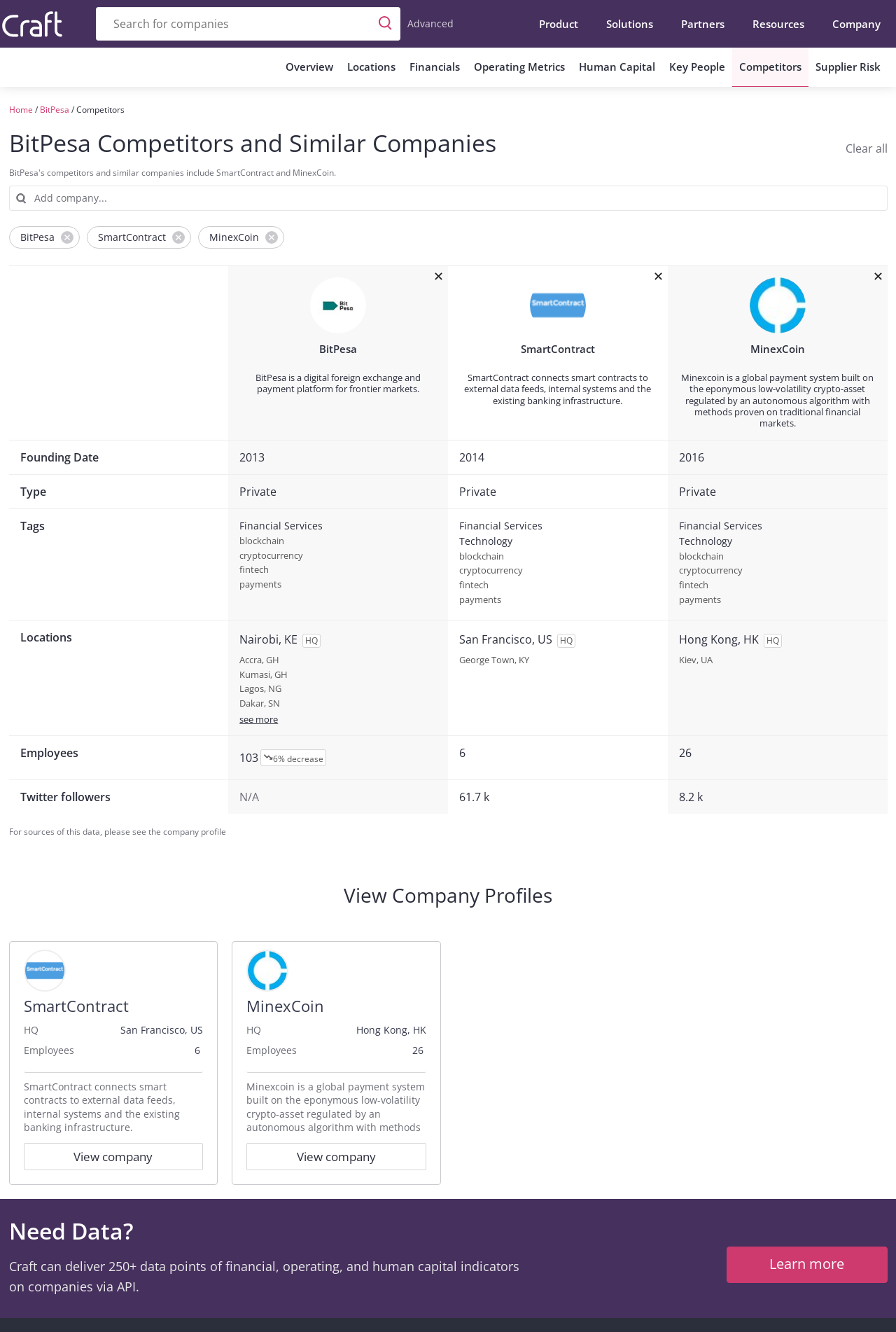Please identify the bounding box coordinates of the area that needs to be clicked to follow this instruction: "Visit Vitus Audio".

None